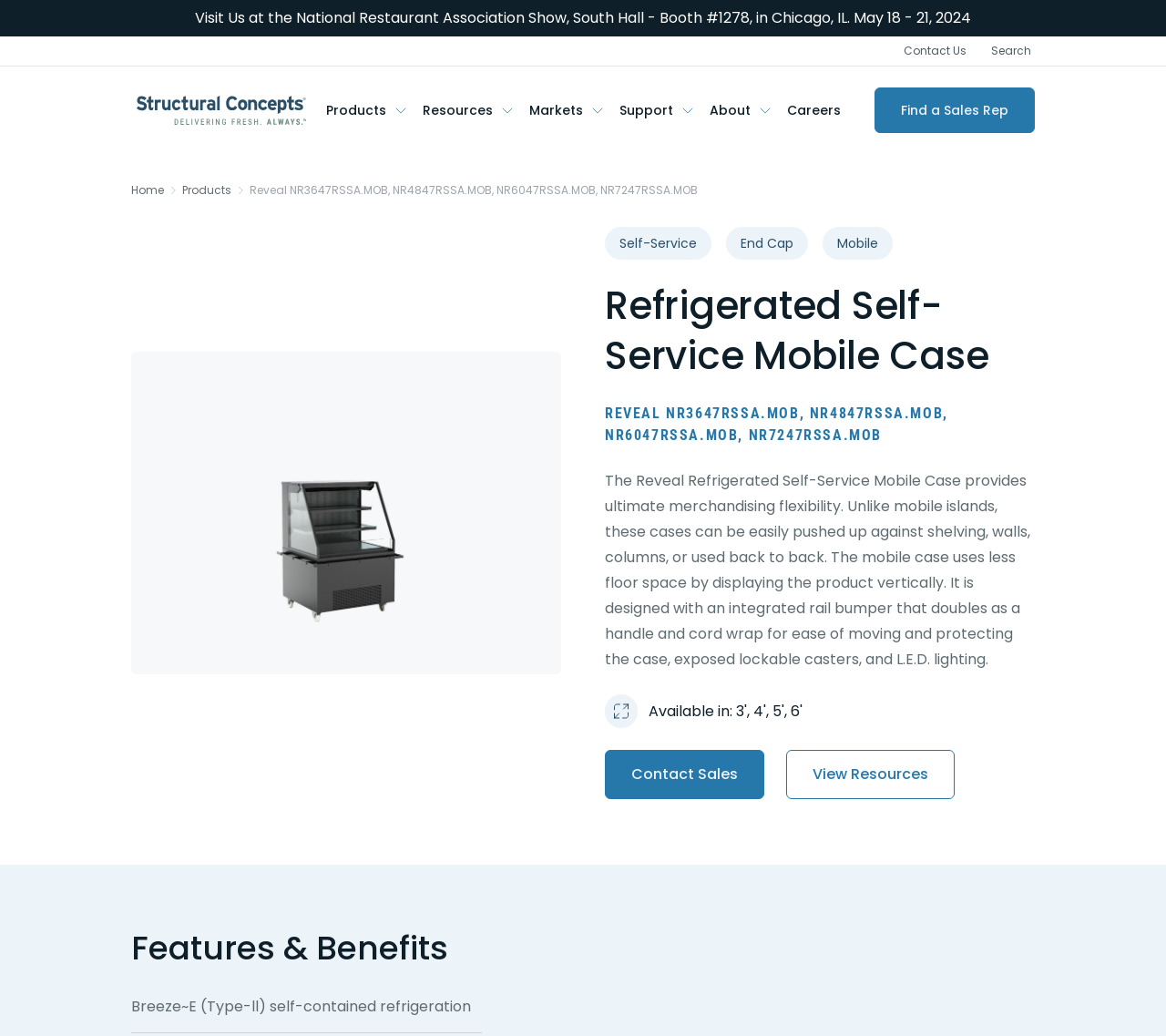Using the format (top-left x, top-left y, bottom-right x, bottom-right y), and given the element description, identify the bounding box coordinates within the screenshot: Find a Sales Rep

[0.75, 0.084, 0.888, 0.128]